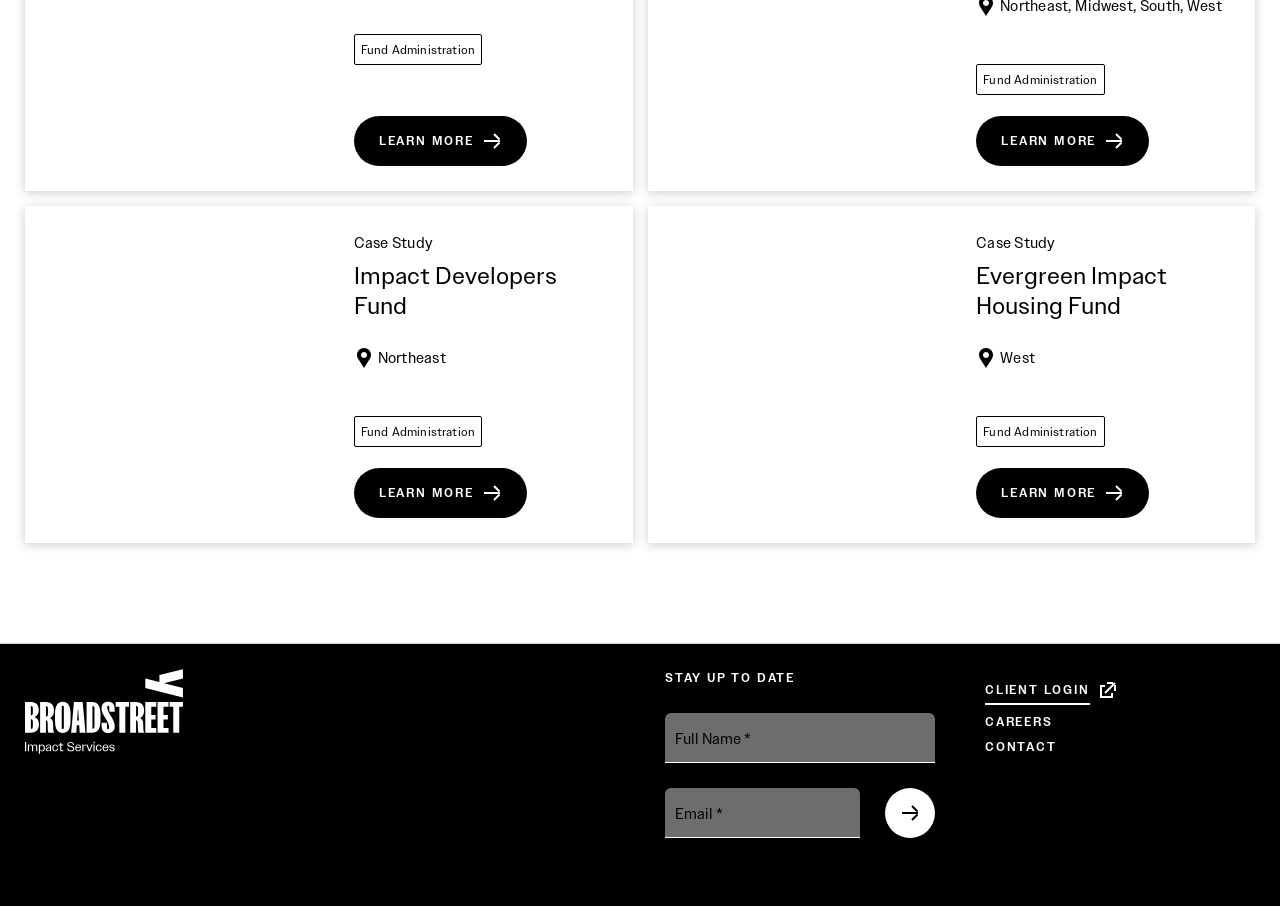Please determine the bounding box coordinates of the element to click on in order to accomplish the following task: "Explore the Evergreen Impact Housing Fund". Ensure the coordinates are four float numbers ranging from 0 to 1, i.e., [left, top, right, bottom].

[0.763, 0.255, 0.961, 0.281]